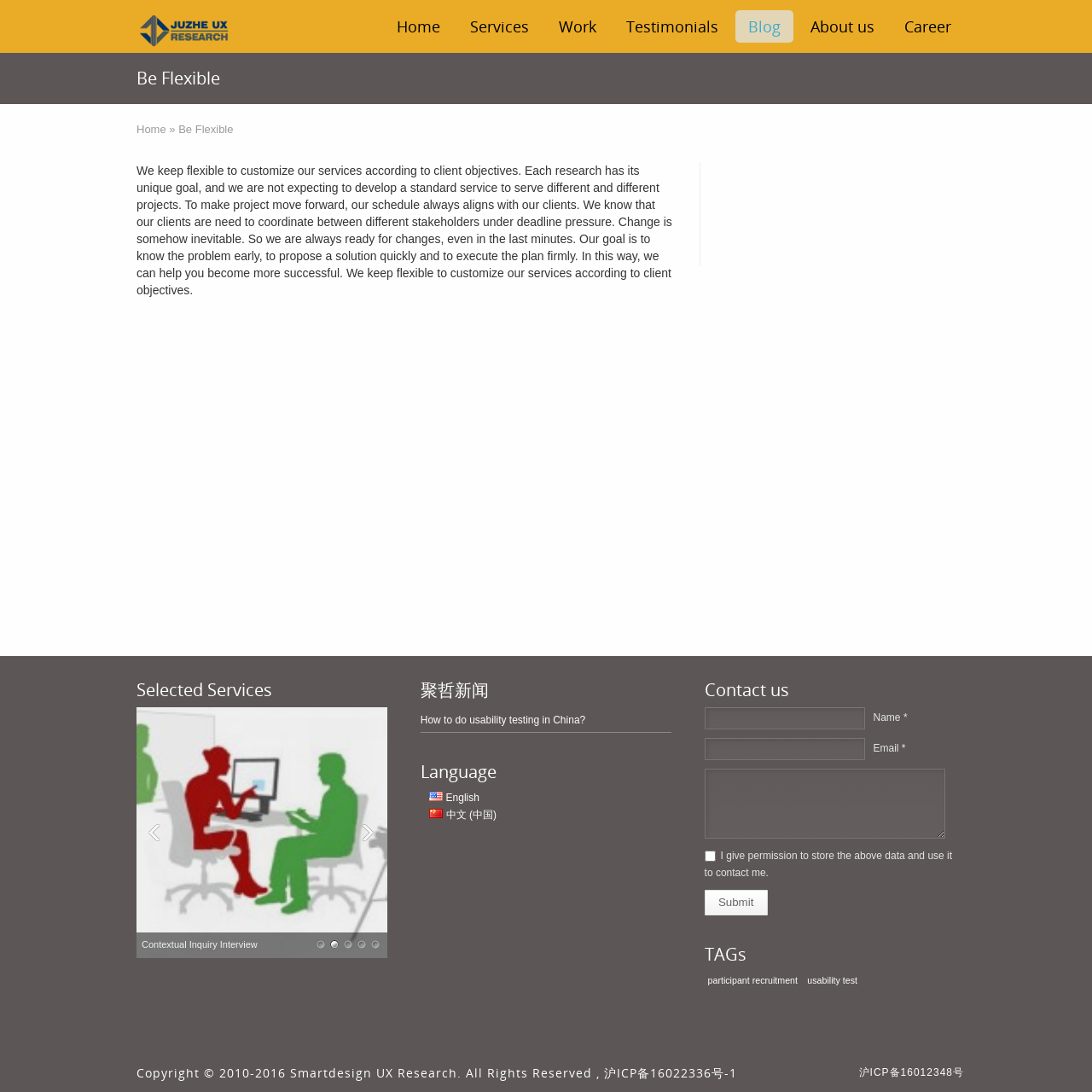Identify the bounding box coordinates of the part that should be clicked to carry out this instruction: "Click on the 'Home' link".

[0.352, 0.009, 0.415, 0.039]